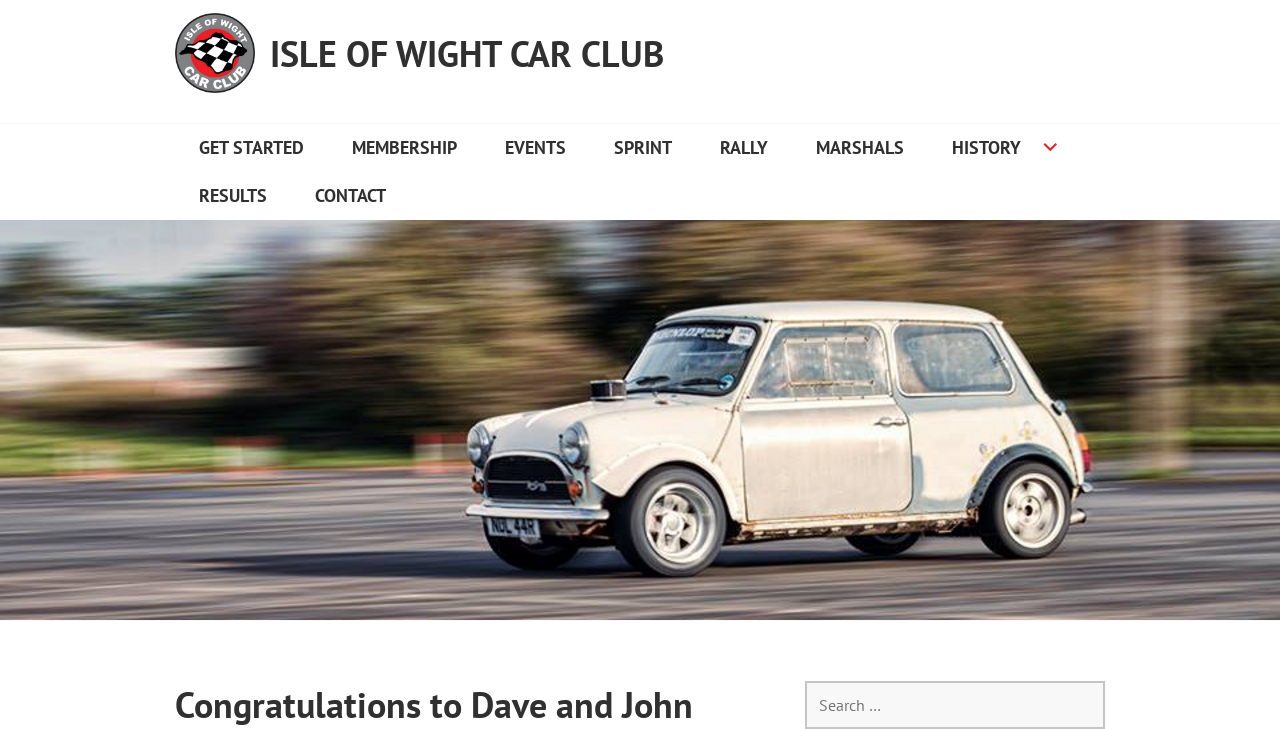How many navigation links are there?
Look at the screenshot and give a one-word or phrase answer.

8